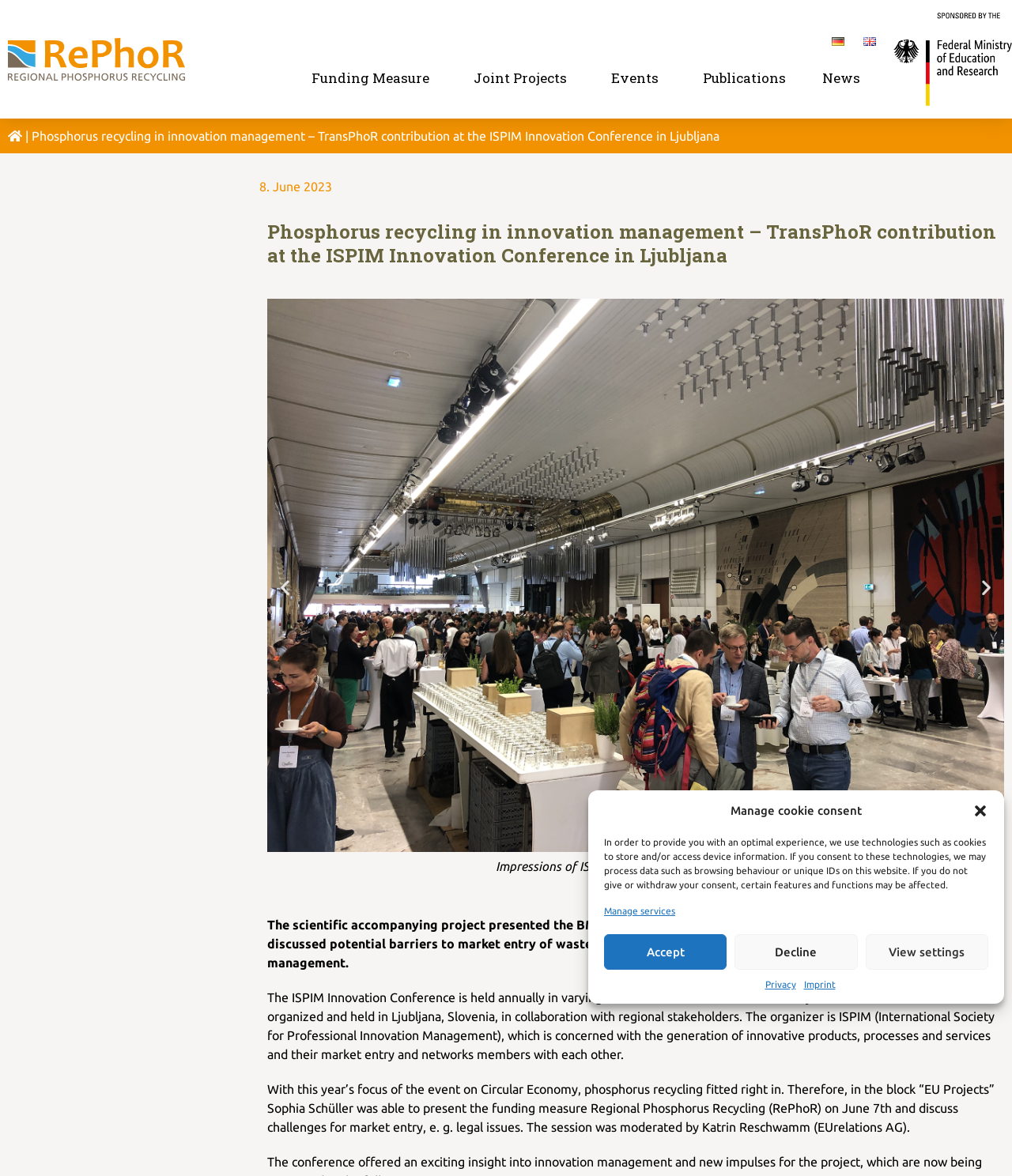What is the name of the funding measure presented?
Refer to the image and give a detailed answer to the question.

According to the webpage, the scientific accompanying project presented the BMBF funding measure Regional Phosphorus Recycling, which is abbreviated as RePhoR.